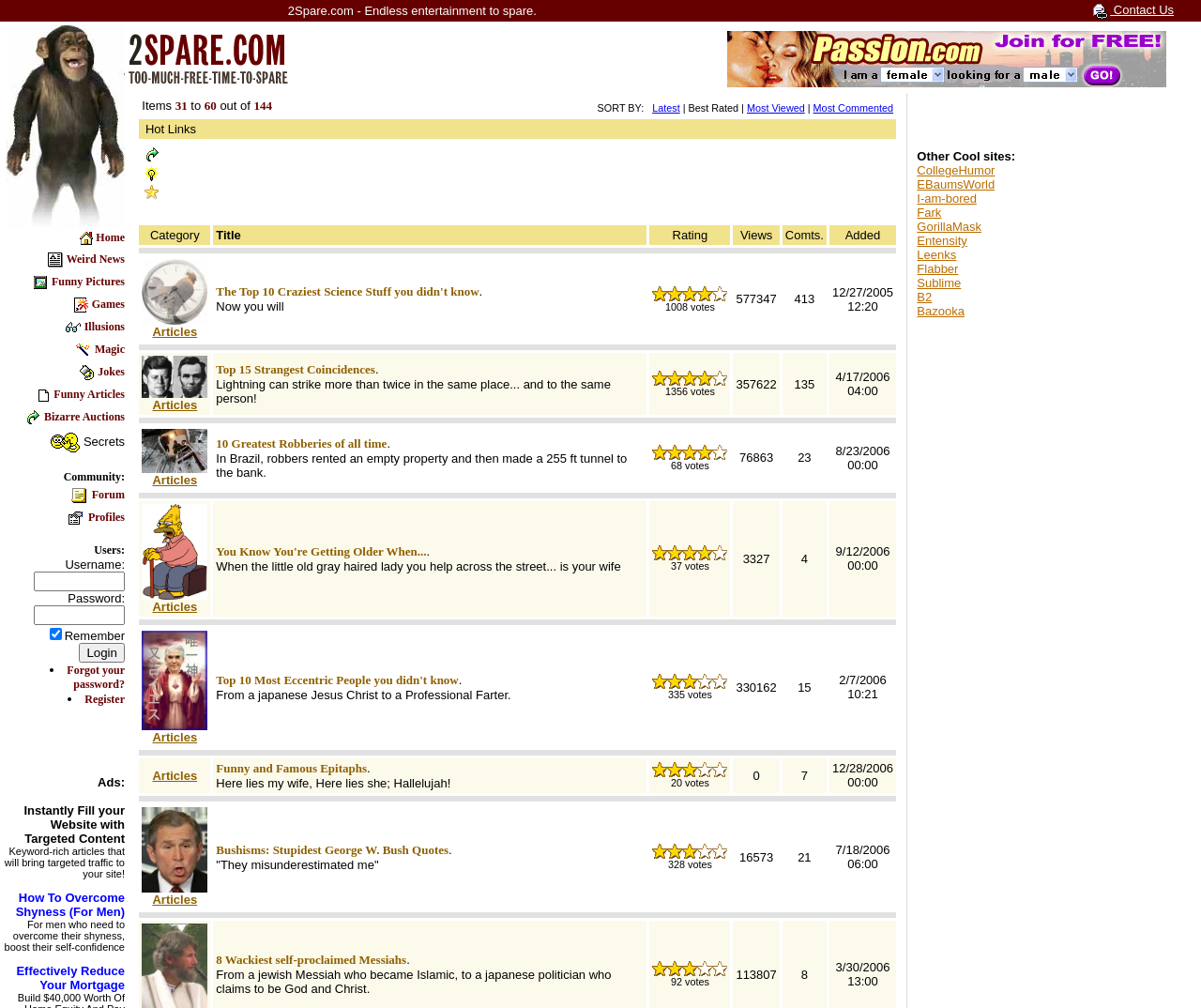Given the element description "Top 15 Strangest Coincidences" in the screenshot, predict the bounding box coordinates of that UI element.

[0.18, 0.359, 0.312, 0.373]